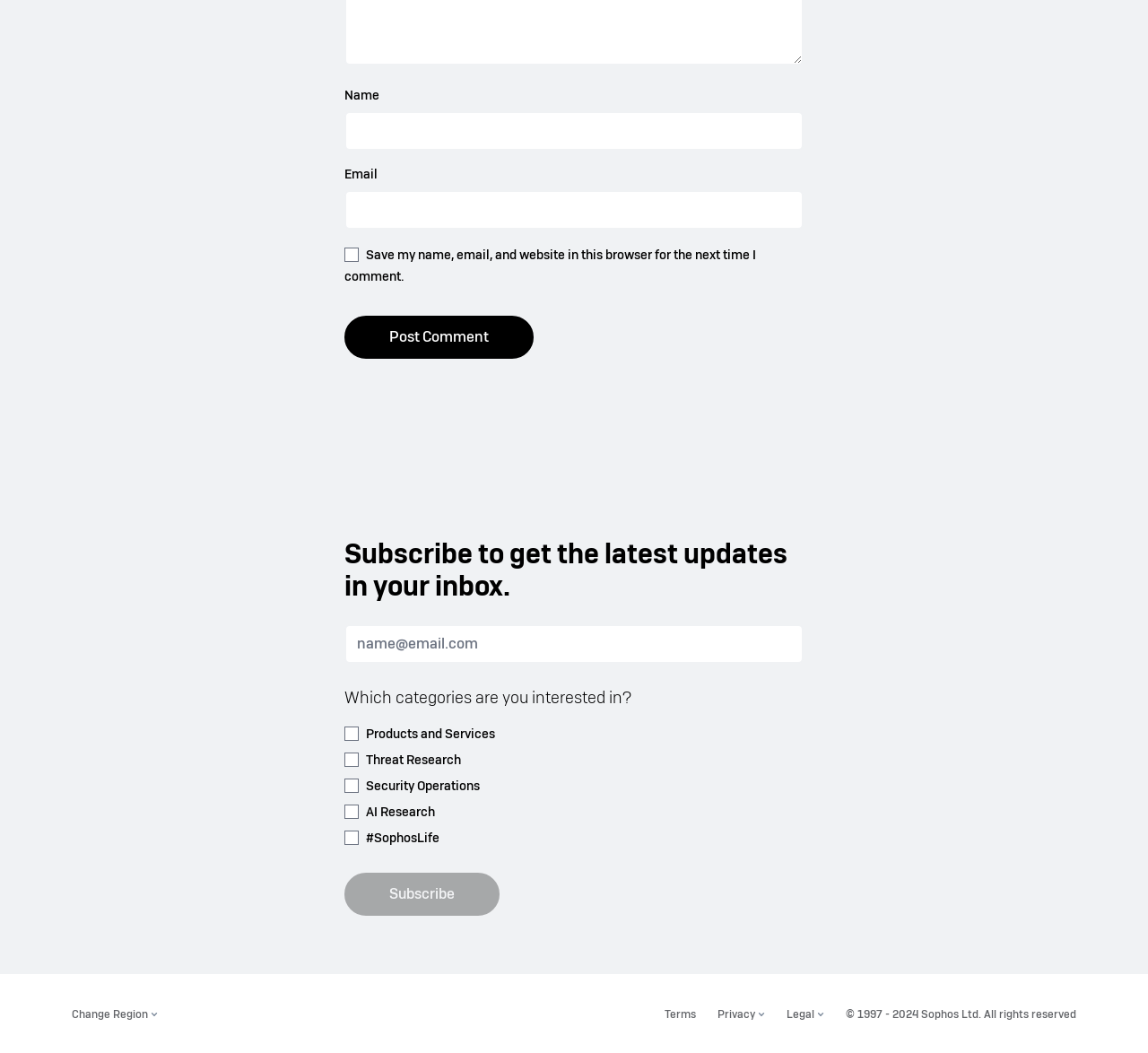Examine the image carefully and respond to the question with a detailed answer: 
What is the purpose of the 'Post Comment' button?

The 'Post Comment' button is located below the 'Name' and 'Email' input fields, suggesting that it is used to submit a comment after filling in the required information.